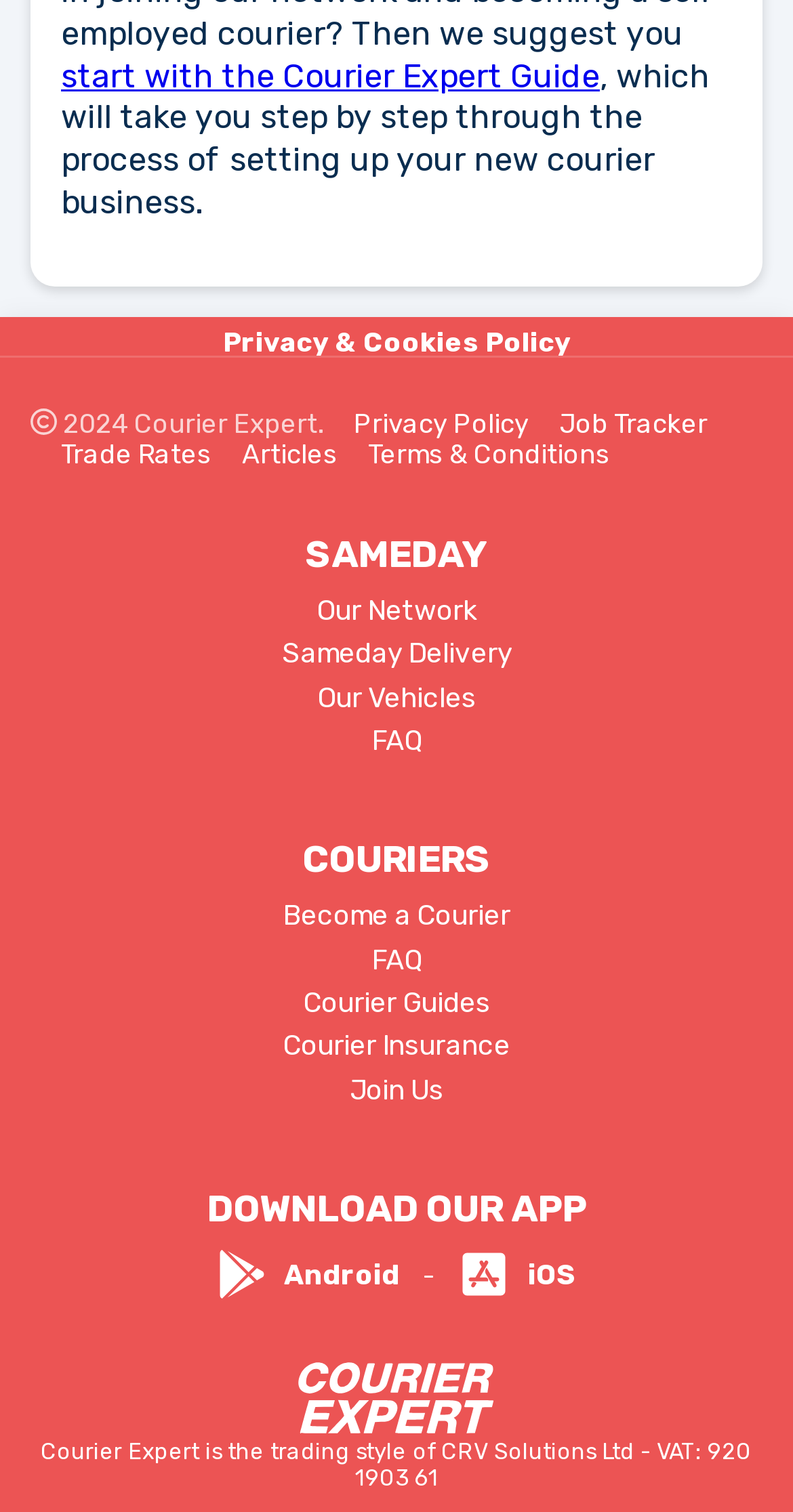How many links are there under 'SAMEDAY'?
Use the screenshot to answer the question with a single word or phrase.

3